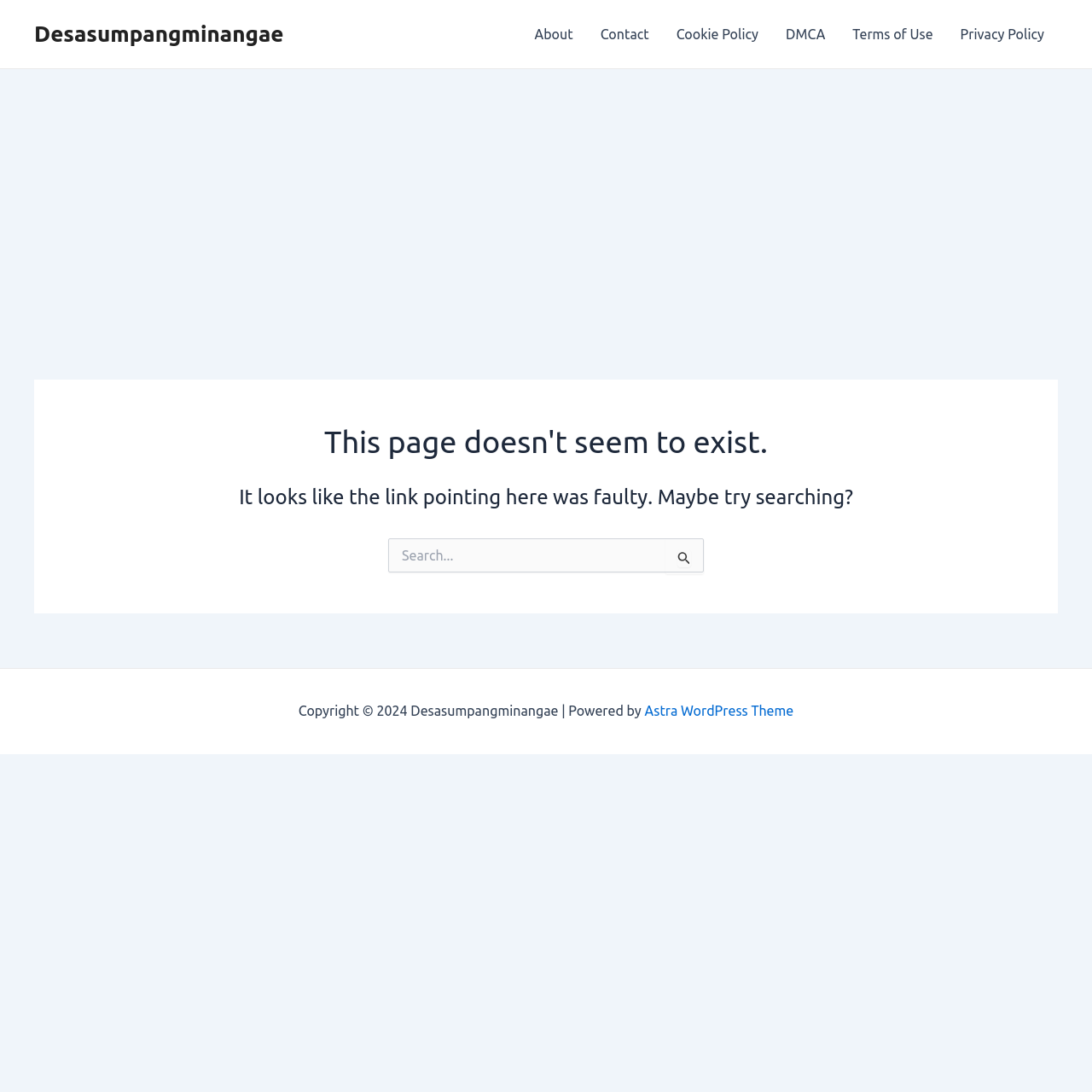Identify the bounding box coordinates of the clickable section necessary to follow the following instruction: "Click the Astra WordPress Theme link". The coordinates should be presented as four float numbers from 0 to 1, i.e., [left, top, right, bottom].

[0.59, 0.644, 0.727, 0.658]